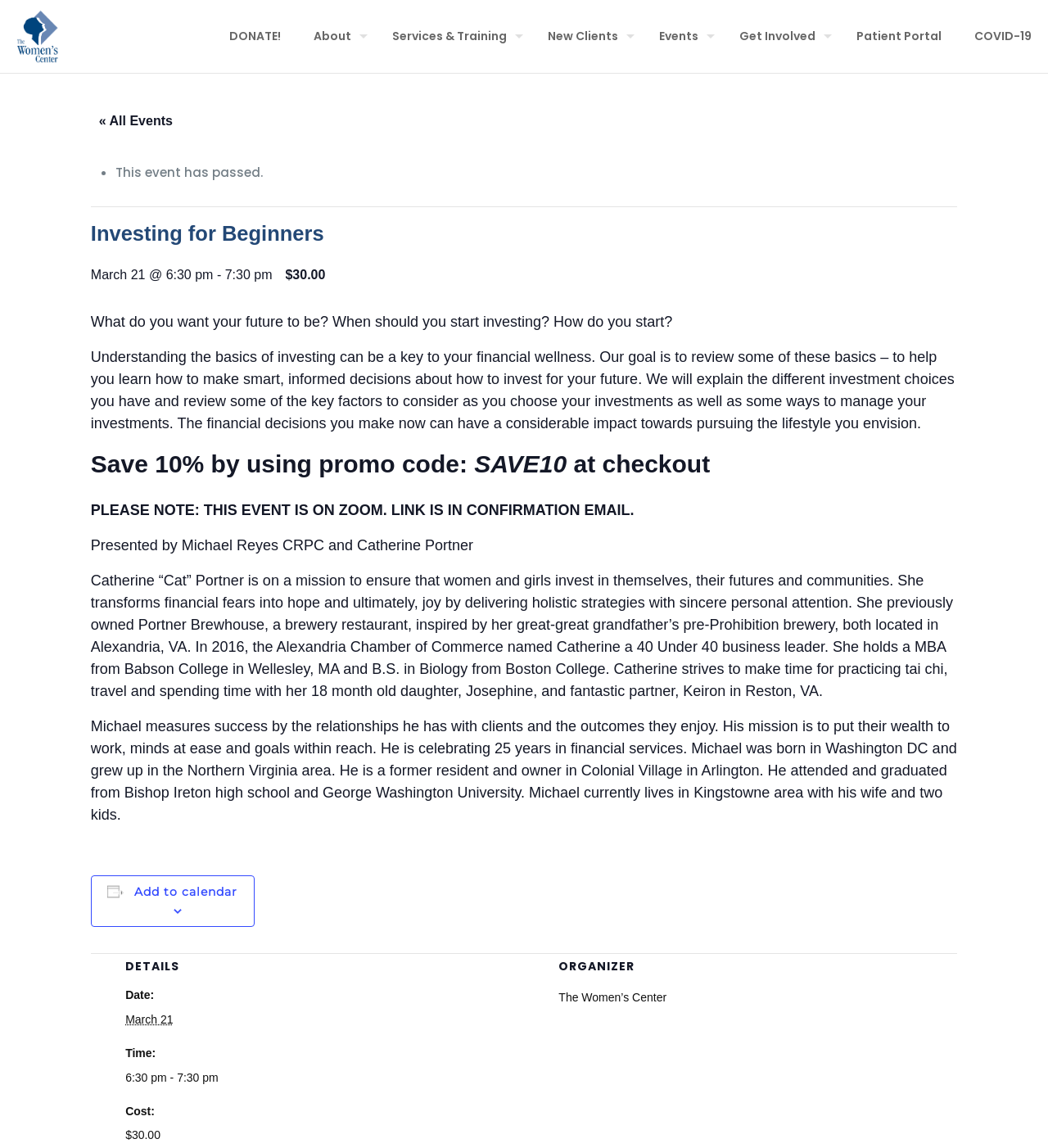Please mark the clickable region by giving the bounding box coordinates needed to complete this instruction: "Click the 'Get Involved' link".

[0.69, 0.0, 0.802, 0.062]